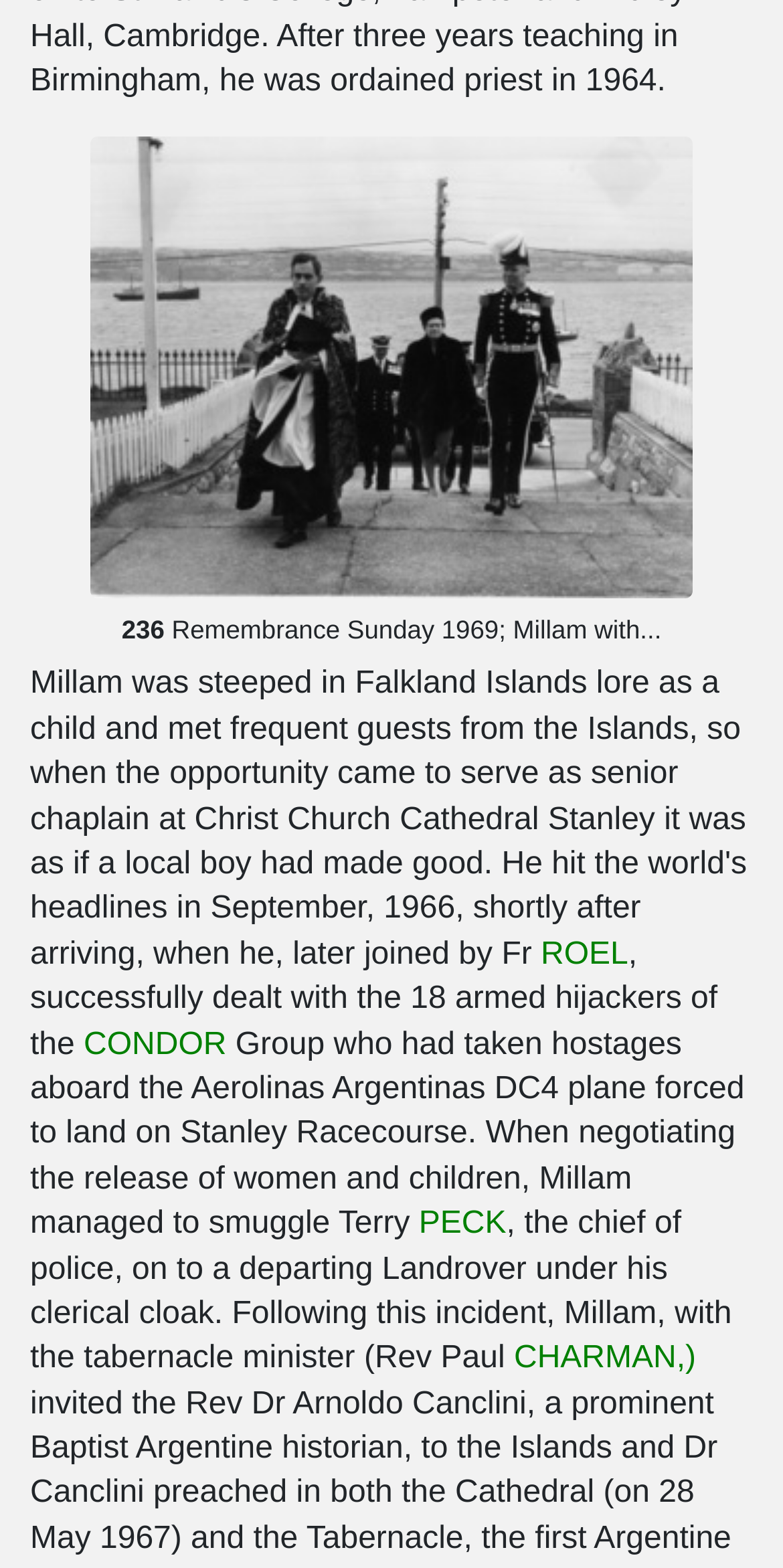Predict the bounding box for the UI component with the following description: "CONDOR".

[0.107, 0.655, 0.289, 0.677]